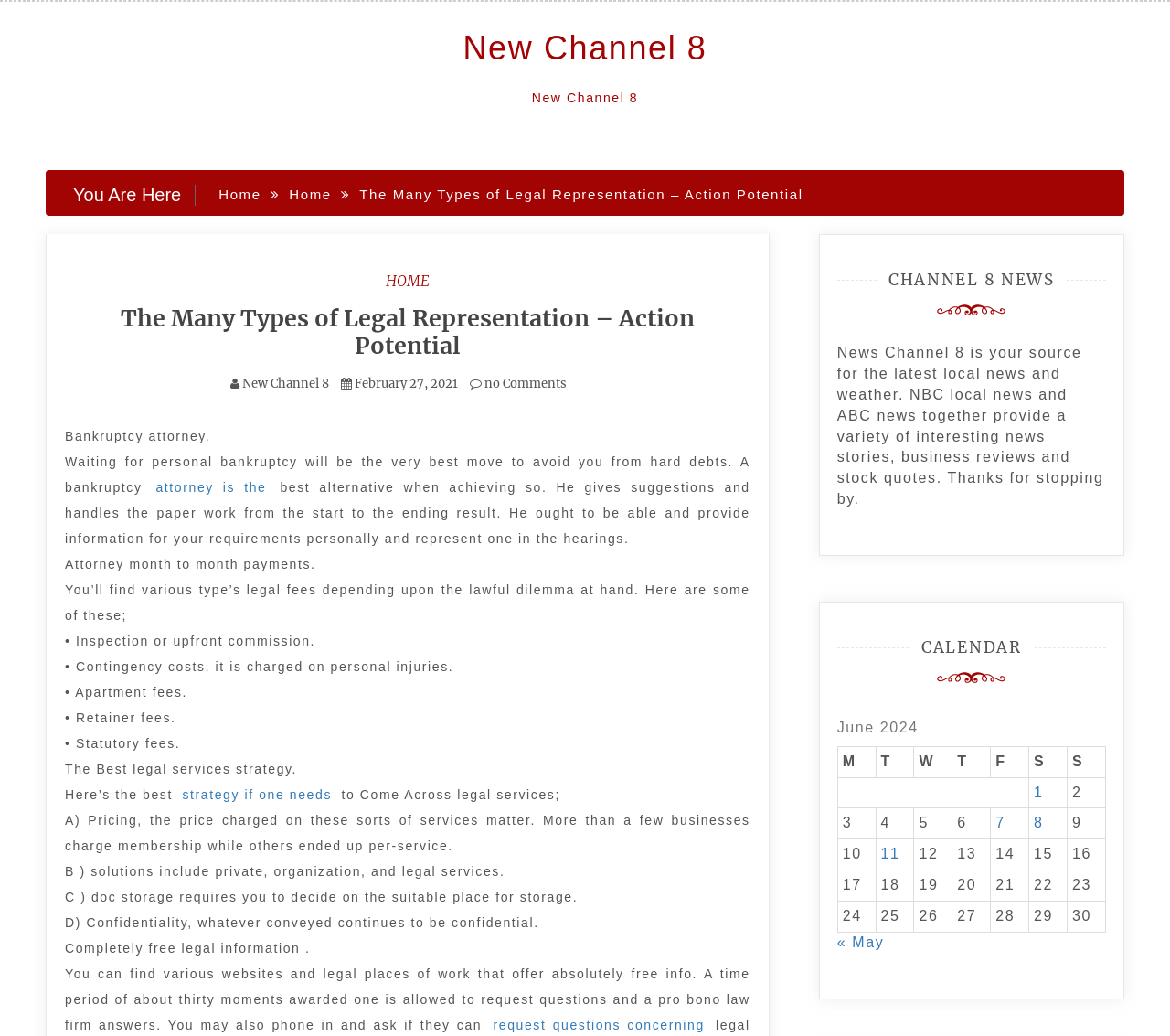Find the bounding box coordinates of the area that needs to be clicked in order to achieve the following instruction: "Click on 'Home'". The coordinates should be specified as four float numbers between 0 and 1, i.e., [left, top, right, bottom].

[0.187, 0.18, 0.223, 0.195]